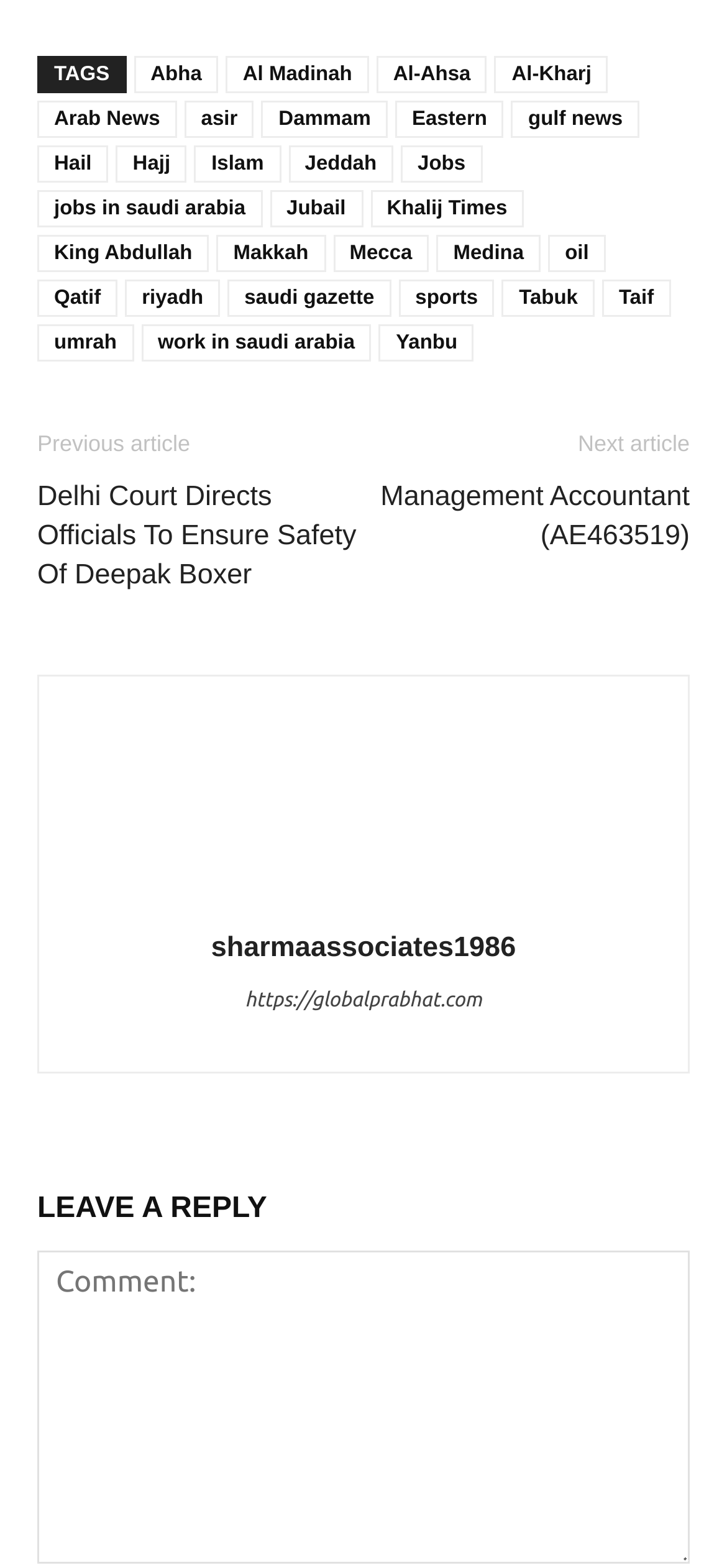Determine the bounding box coordinates for the area that should be clicked to carry out the following instruction: "Click on the 'Abha' link".

[0.184, 0.036, 0.301, 0.06]